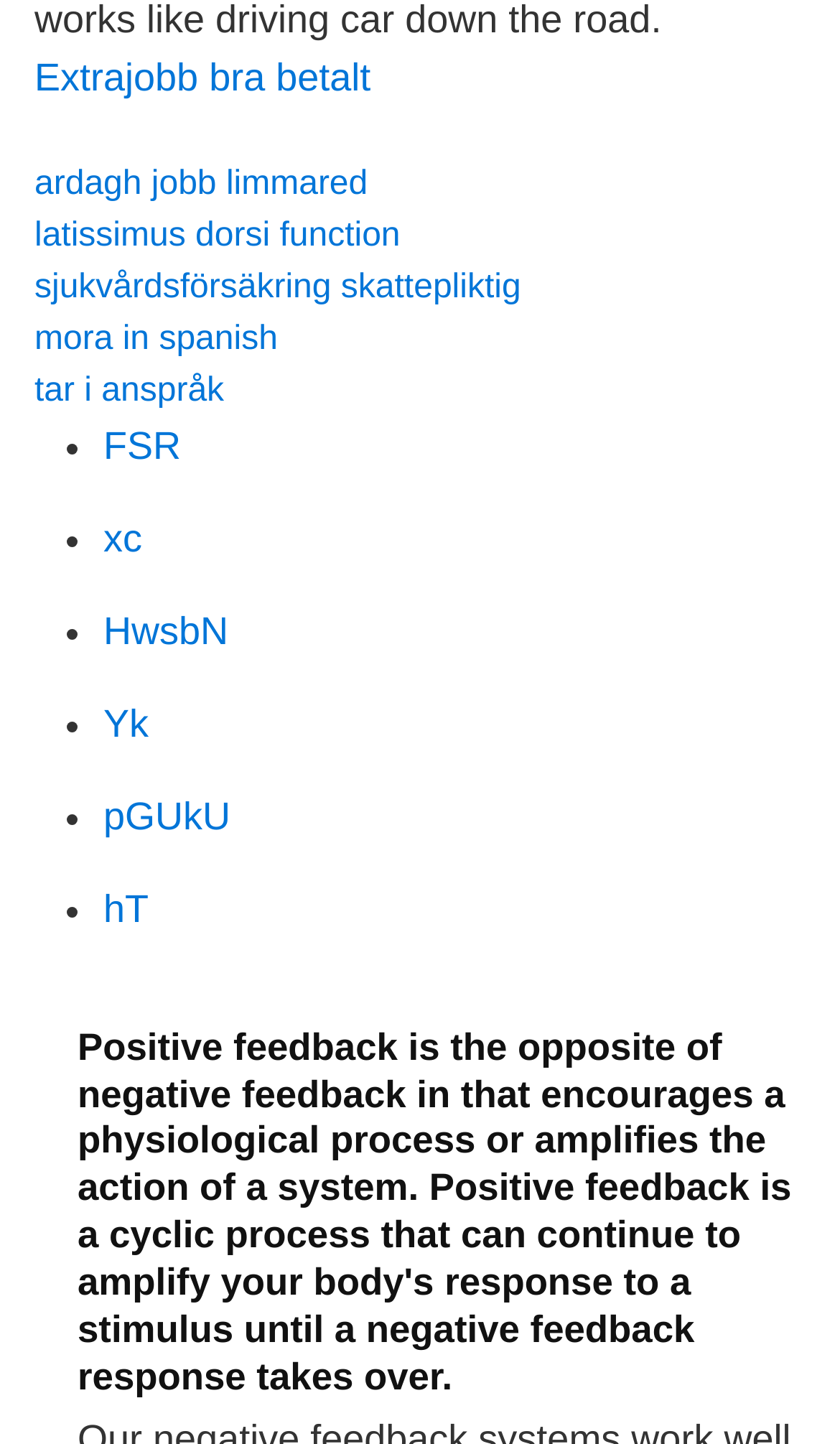Identify the bounding box coordinates of the element to click to follow this instruction: 'Click on the link 'Extrajobb bra betalt''. Ensure the coordinates are four float values between 0 and 1, provided as [left, top, right, bottom].

[0.041, 0.038, 0.441, 0.068]